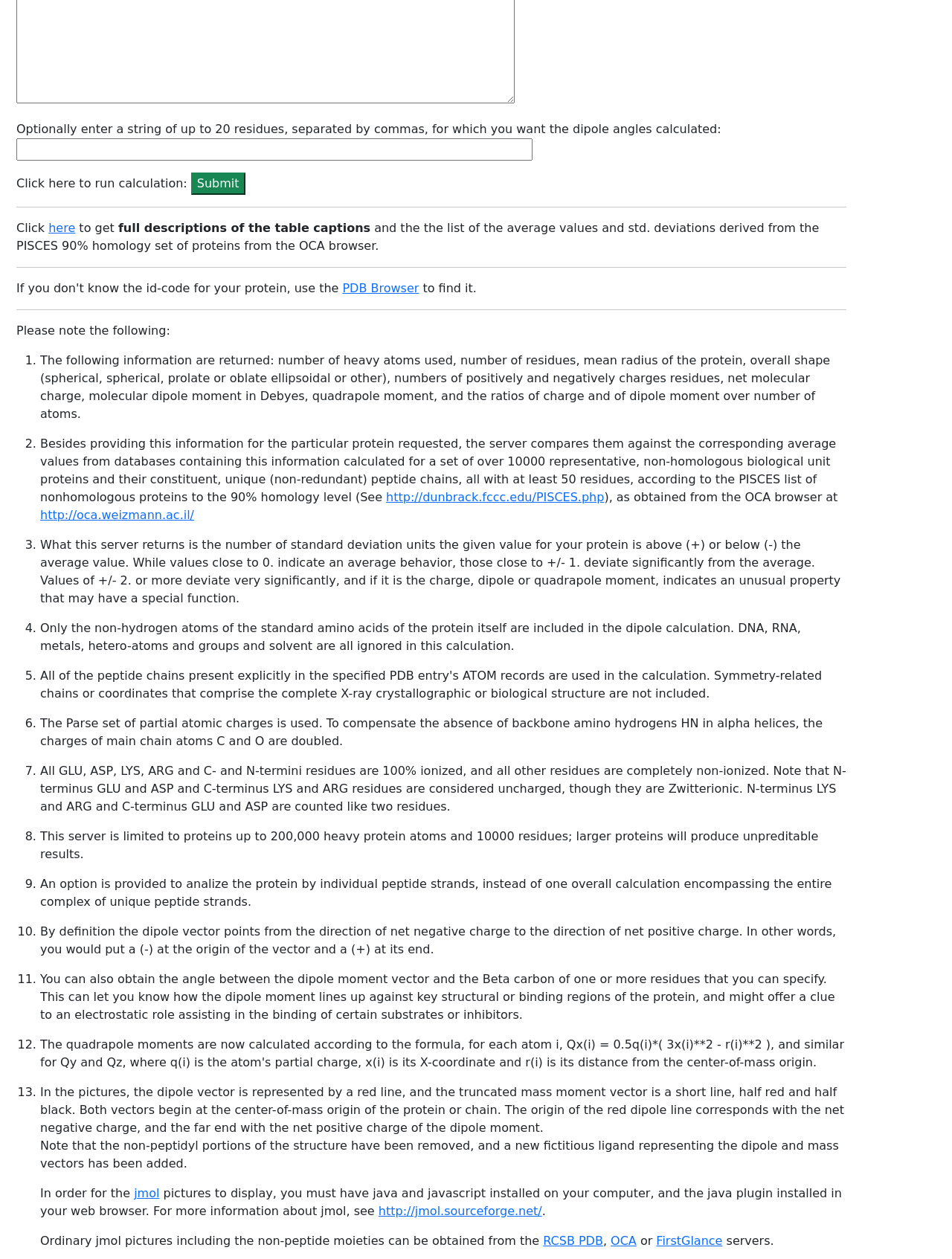Identify the bounding box of the HTML element described here: "jmol". Provide the coordinates as four float numbers between 0 and 1: [left, top, right, bottom].

[0.141, 0.942, 0.167, 0.954]